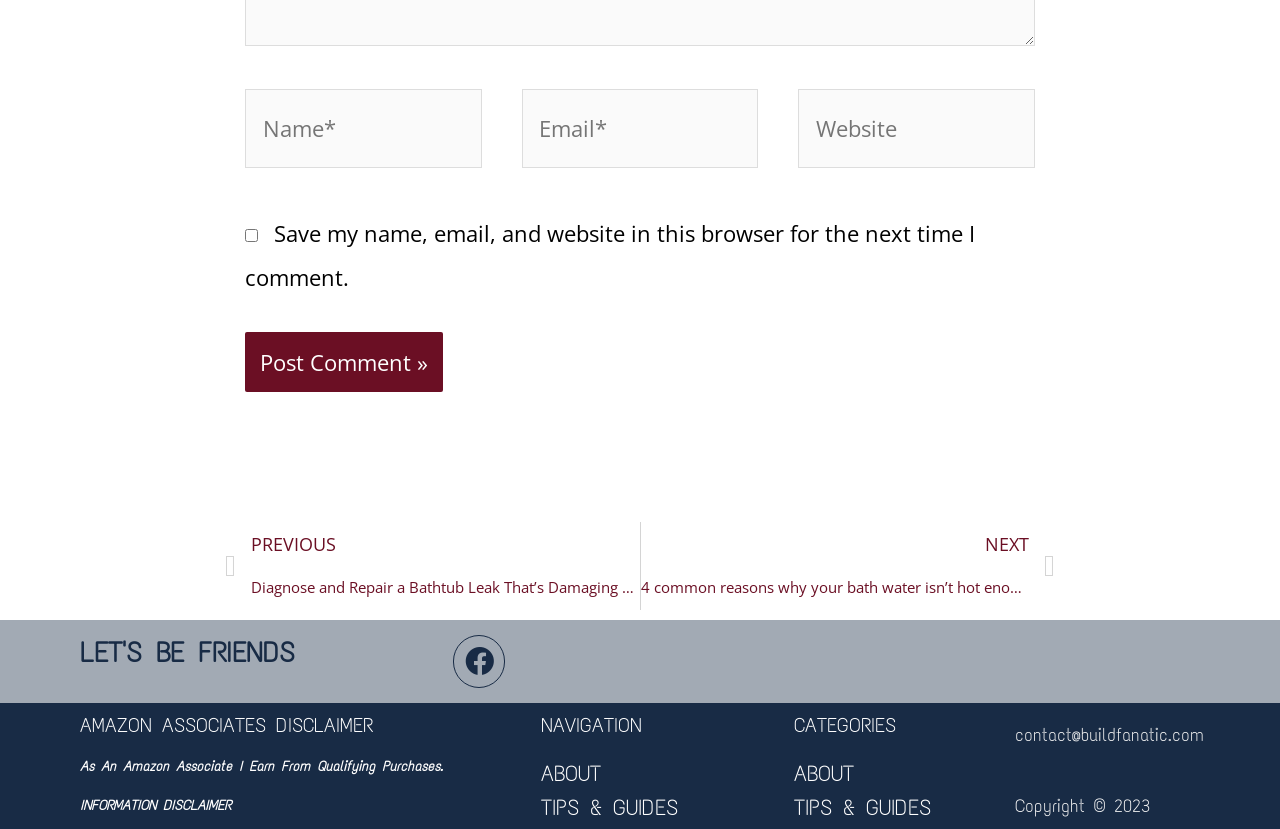What is the purpose of the checkbox? From the image, respond with a single word or brief phrase.

Save comment information